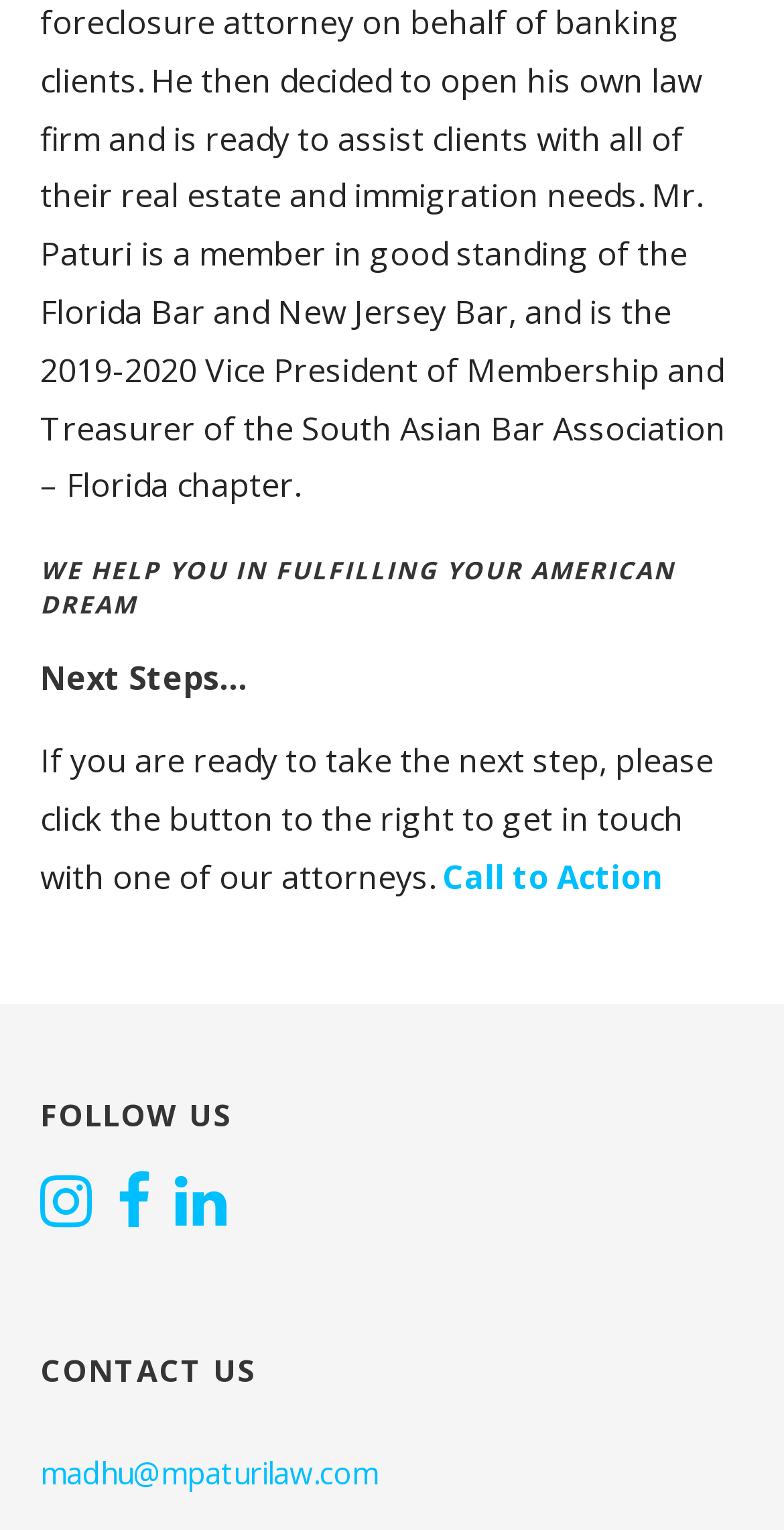Using the provided element description, identify the bounding box coordinates as (top-left x, top-left y, bottom-right x, bottom-right y). Ensure all values are between 0 and 1. Description: Terms & Conditions

None